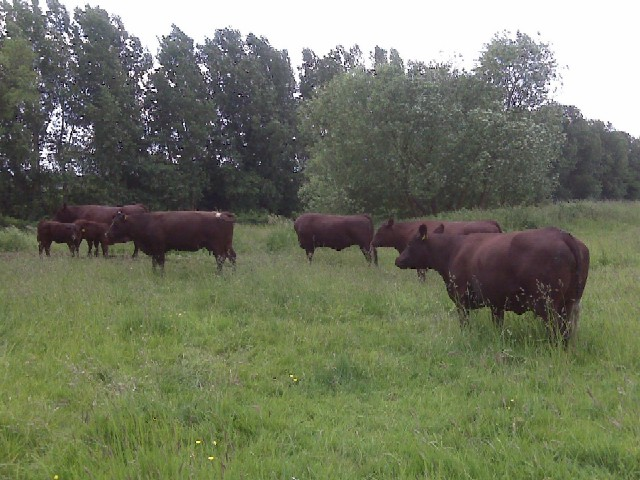Using the details from the image, please elaborate on the following question: What type of landscape is depicted in the background?

The caption describes the background as an open field, which is a natural, seasonally flooded wet grassland area, known for attracting various wildlife species.